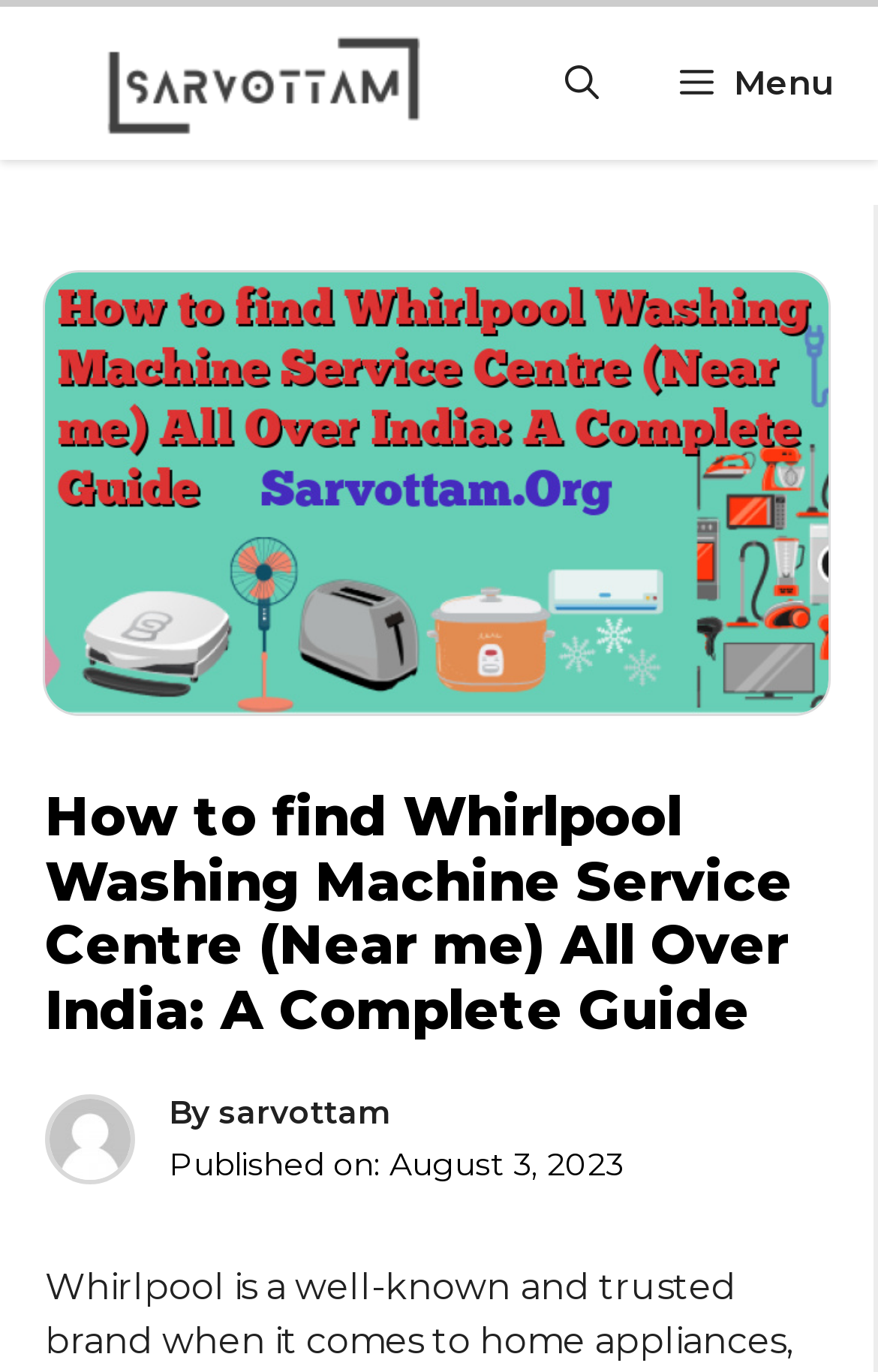Using the image as a reference, answer the following question in as much detail as possible:
When was the article published?

The webpage contains a time element with the text 'August 3, 2023', which indicates the publication date of the article.